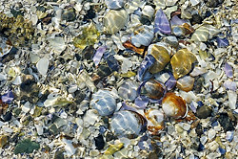What atmosphere does the photograph evoke?
Refer to the image and give a detailed answer to the question.

The caption states that the photograph evokes the serene atmosphere of the islands, where one can explore the delicate balance of land and sea, suggesting that the photograph conveys a sense of peacefulness and calmness.